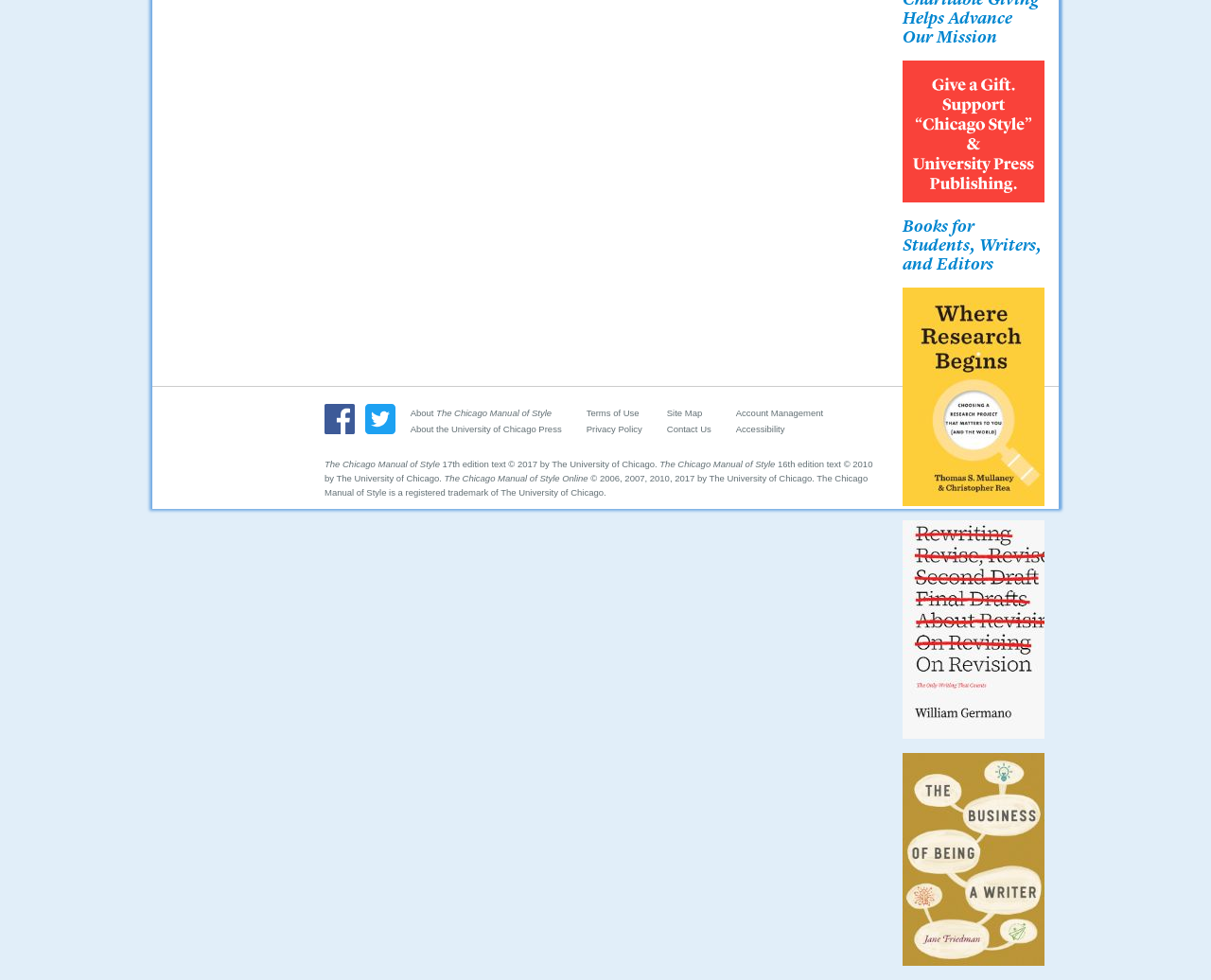Specify the bounding box coordinates of the element's area that should be clicked to execute the given instruction: "View Mullaney and Rea, Where Research Begins". The coordinates should be four float numbers between 0 and 1, i.e., [left, top, right, bottom].

[0.745, 0.293, 0.862, 0.516]